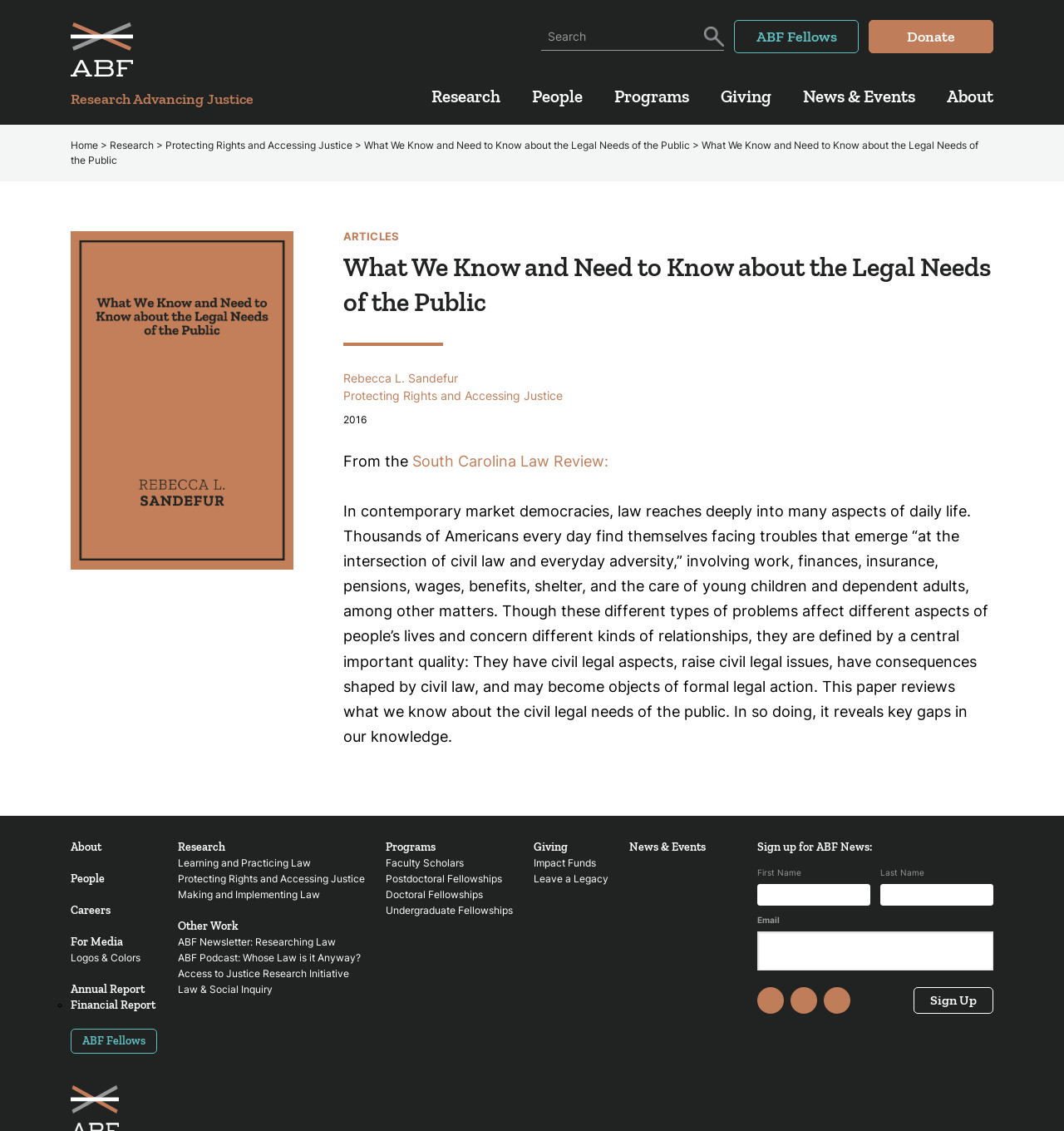What year was the article published?
Please answer the question with a detailed and comprehensive explanation.

The year of publication can be found in the text '2016' located near the top of the article content. This text is likely the publication date, as it is placed in a prominent position and is not part of the article's title or content.